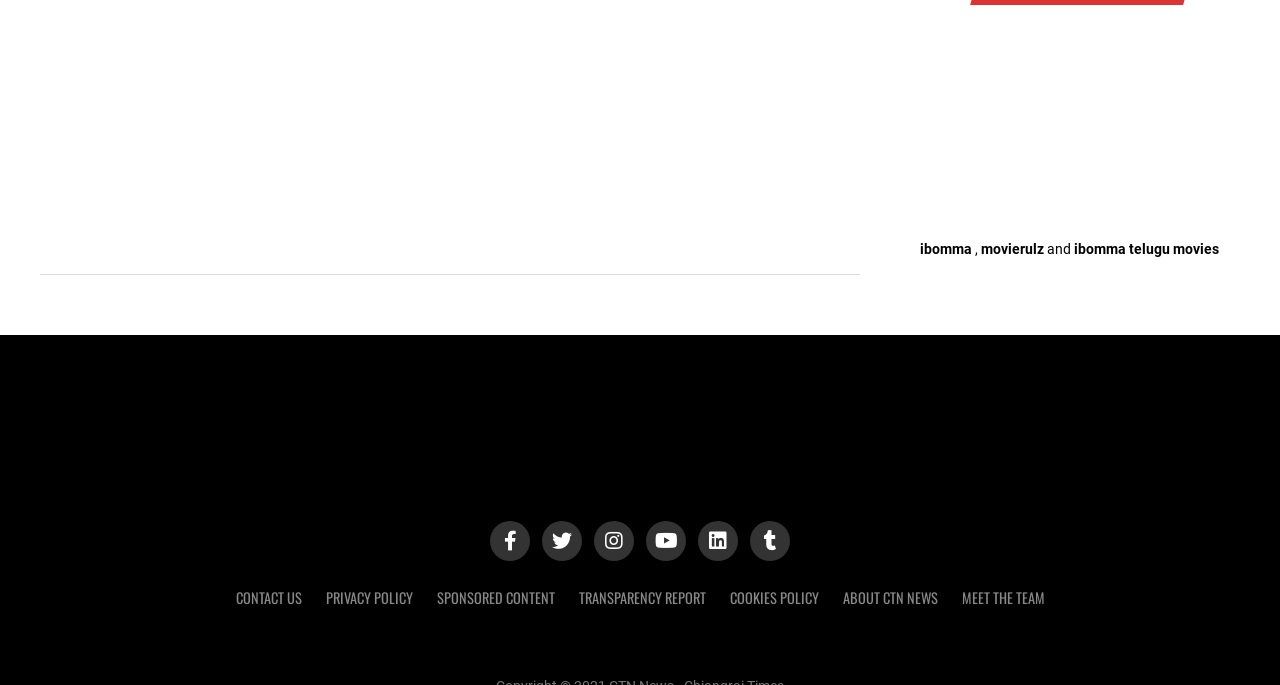How many links are there in the top section?
Answer with a single word or short phrase according to what you see in the image.

4